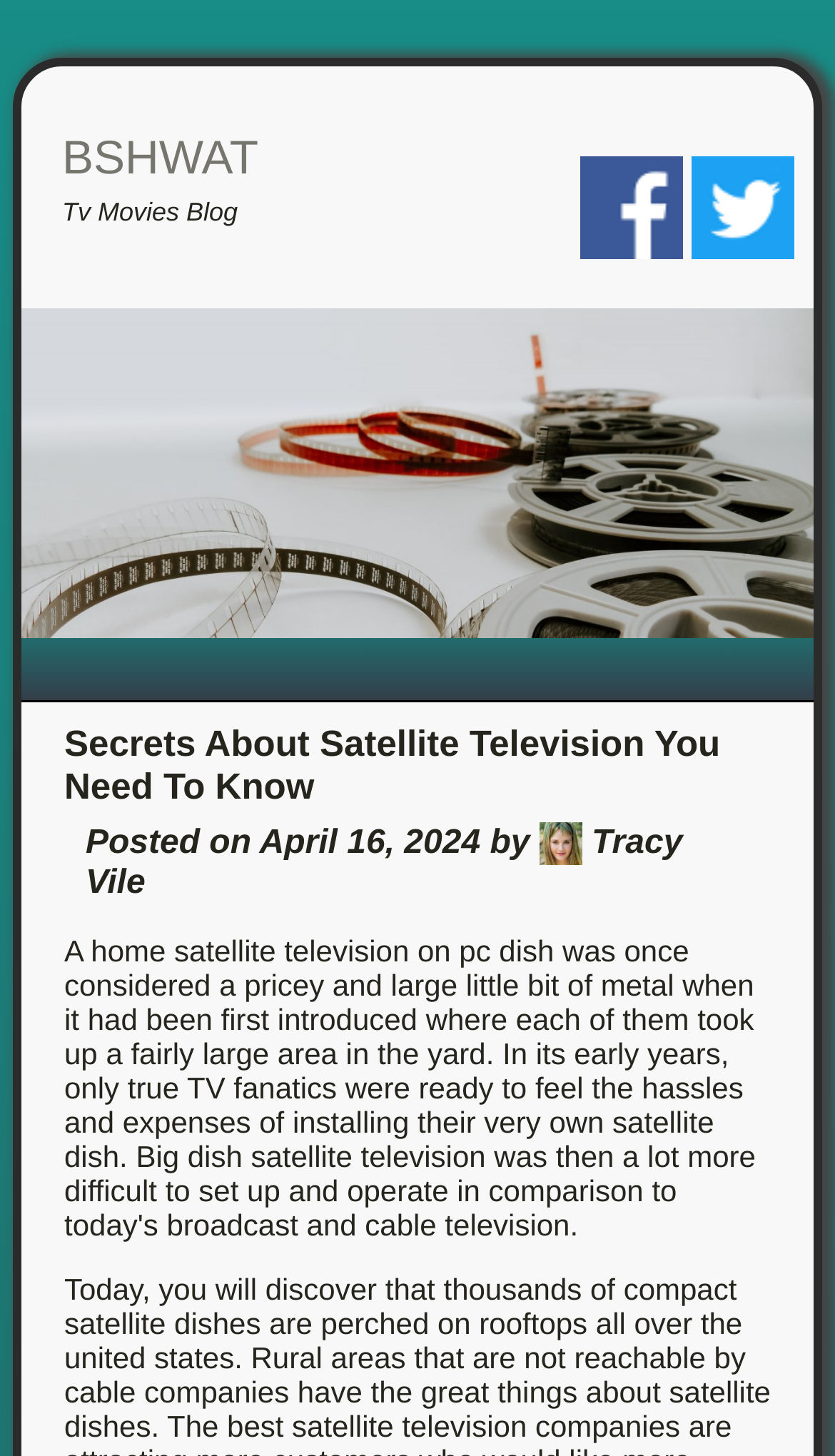What is the author of the post?
Please utilize the information in the image to give a detailed response to the question.

I found the author's name by looking at the text next to the image of the person, which is located below the main heading. The text says 'Posted on April 16, 2024 by' followed by the author's name, 'Tracy Vile'.